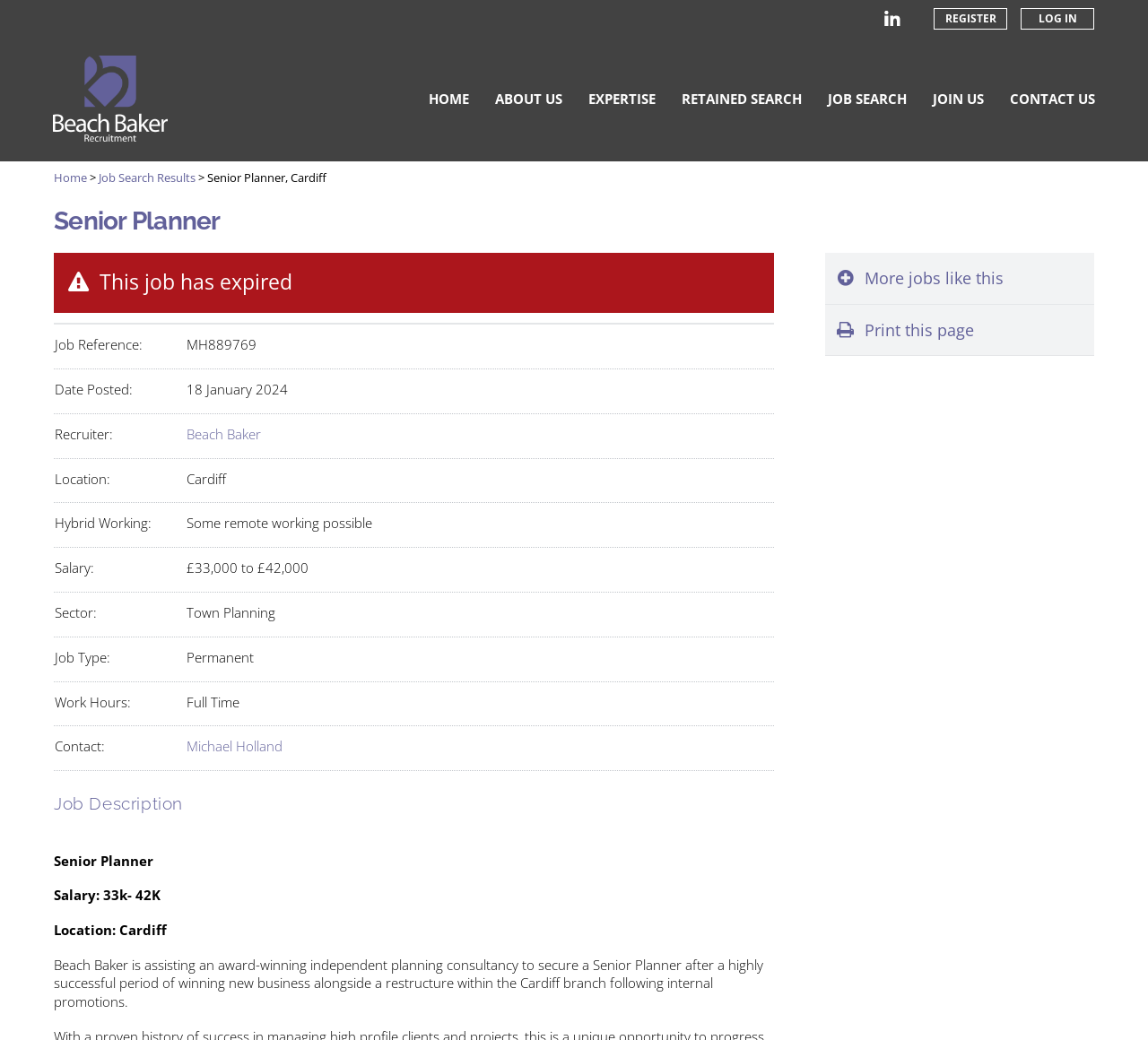Identify the bounding box coordinates for the element you need to click to achieve the following task: "View job details of Senior Planner". Provide the bounding box coordinates as four float numbers between 0 and 1, in the form [left, top, right, bottom].

[0.047, 0.186, 0.674, 0.243]